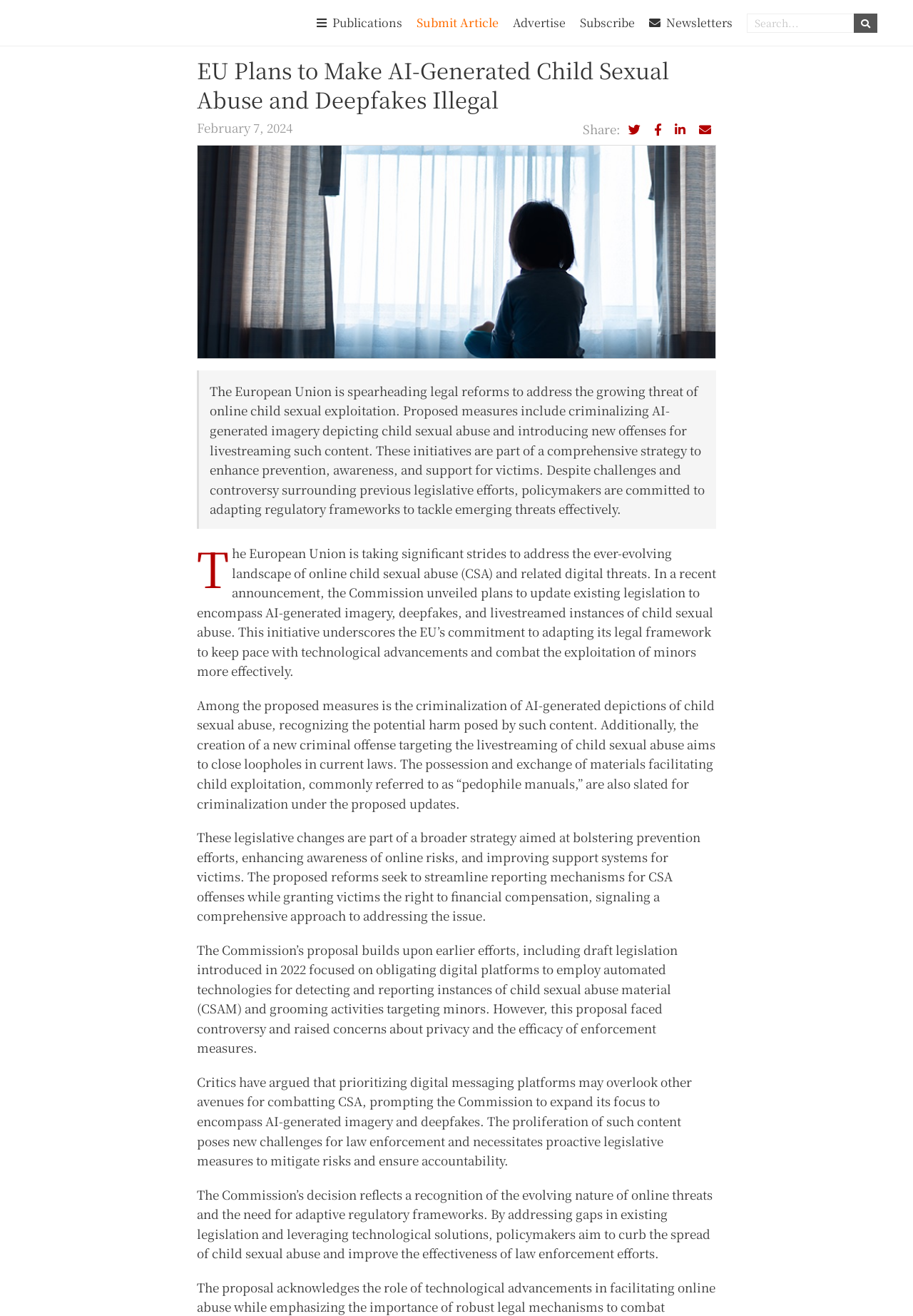Give a succinct answer to this question in a single word or phrase: 
What is the concern raised by critics about earlier efforts?

Privacy and efficacy of enforcement measures